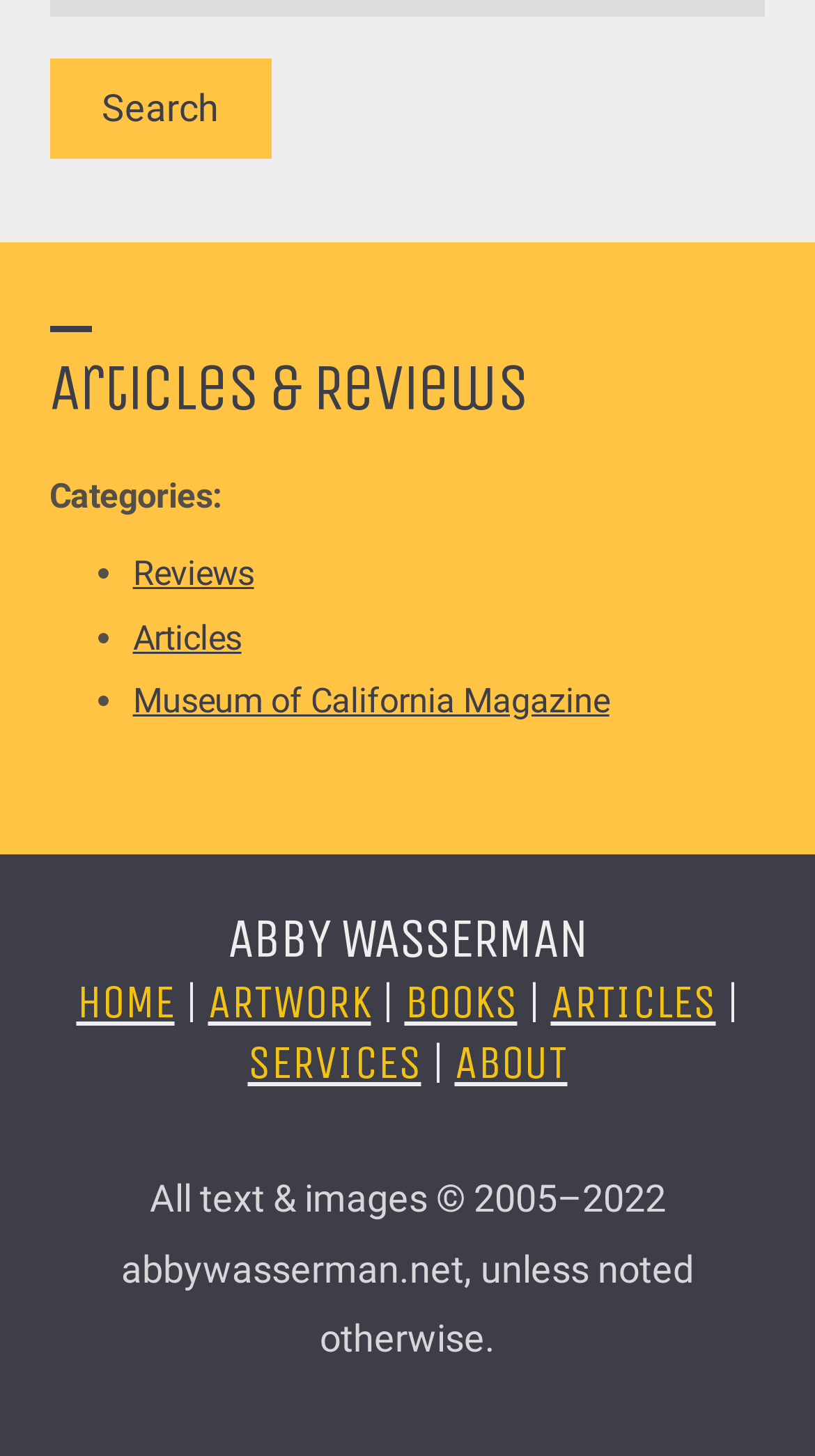What is the navigation menu on the webpage?
Could you give a comprehensive explanation in response to this question?

The navigation menu can be found in the heading element 'HOME | ARTWORK | BOOKS | ARTICLES | SERVICES | ABOUT'. It lists the different sections of the webpage, including HOME, ARTWORK, BOOKS, ARTICLES, SERVICES, and ABOUT.